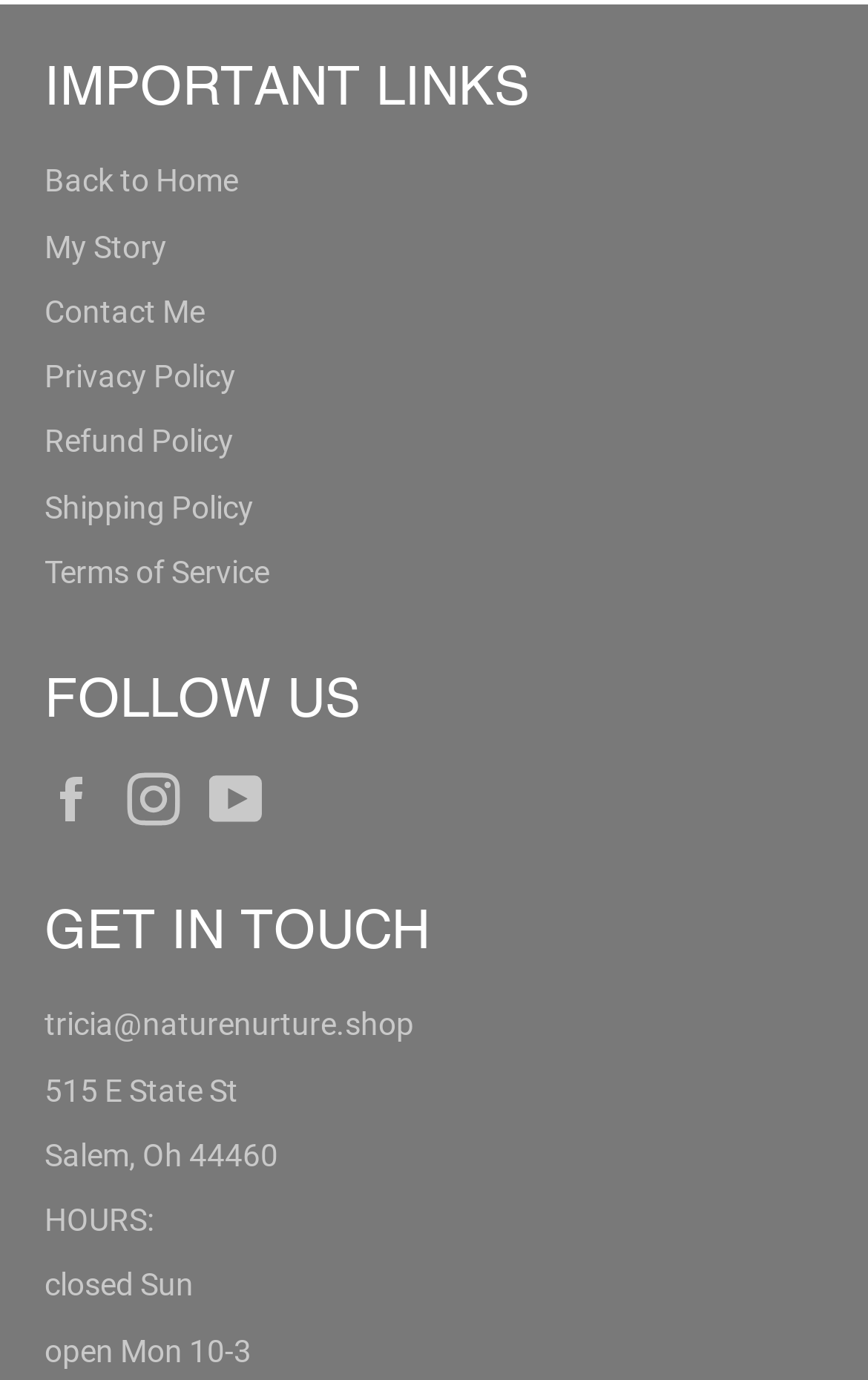How many links are there in the 'IMPORTANT LINKS' section?
Using the image as a reference, answer the question with a short word or phrase.

6